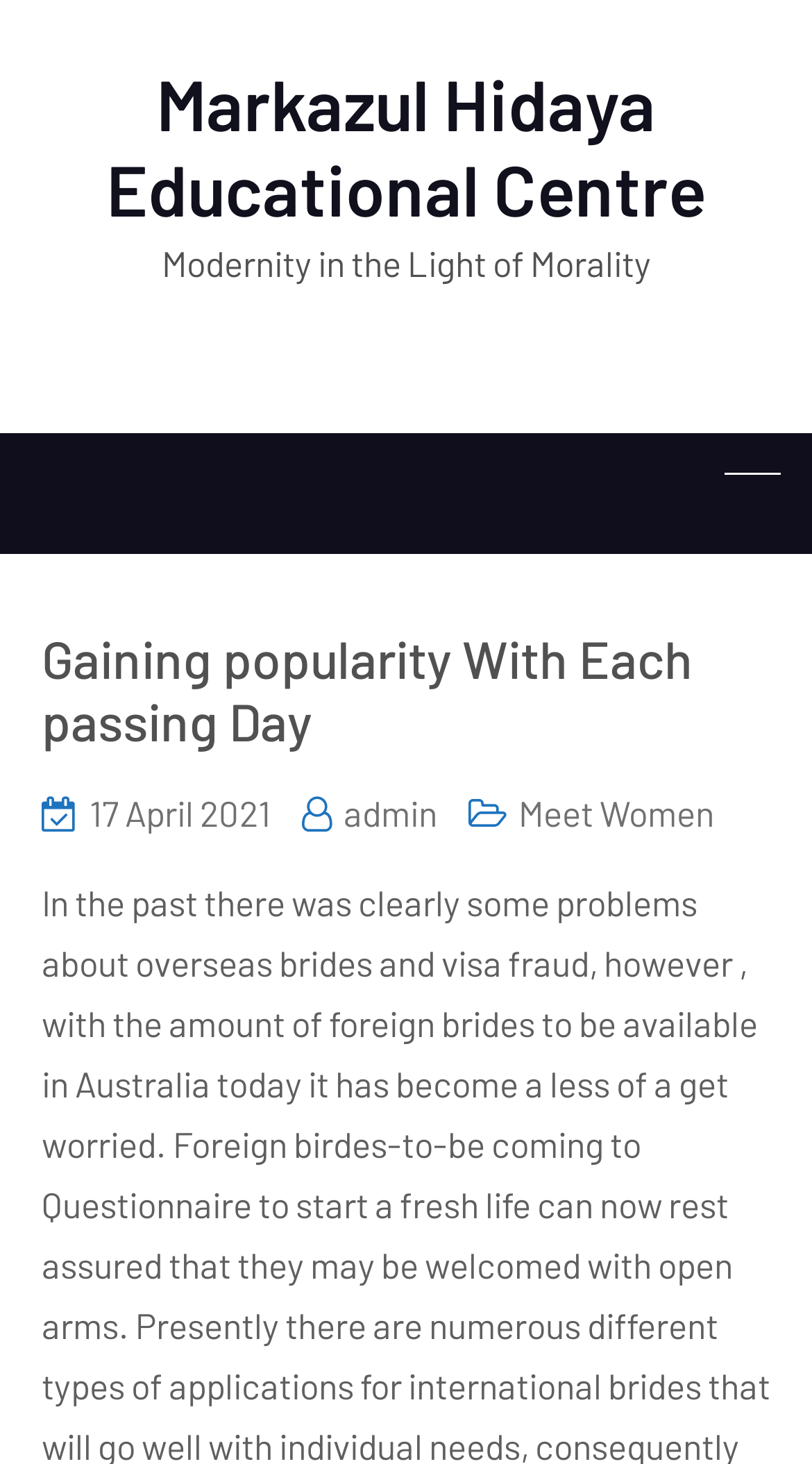From the element description: "admin", extract the bounding box coordinates of the UI element. The coordinates should be expressed as four float numbers between 0 and 1, in the order [left, top, right, bottom].

[0.423, 0.54, 0.538, 0.568]